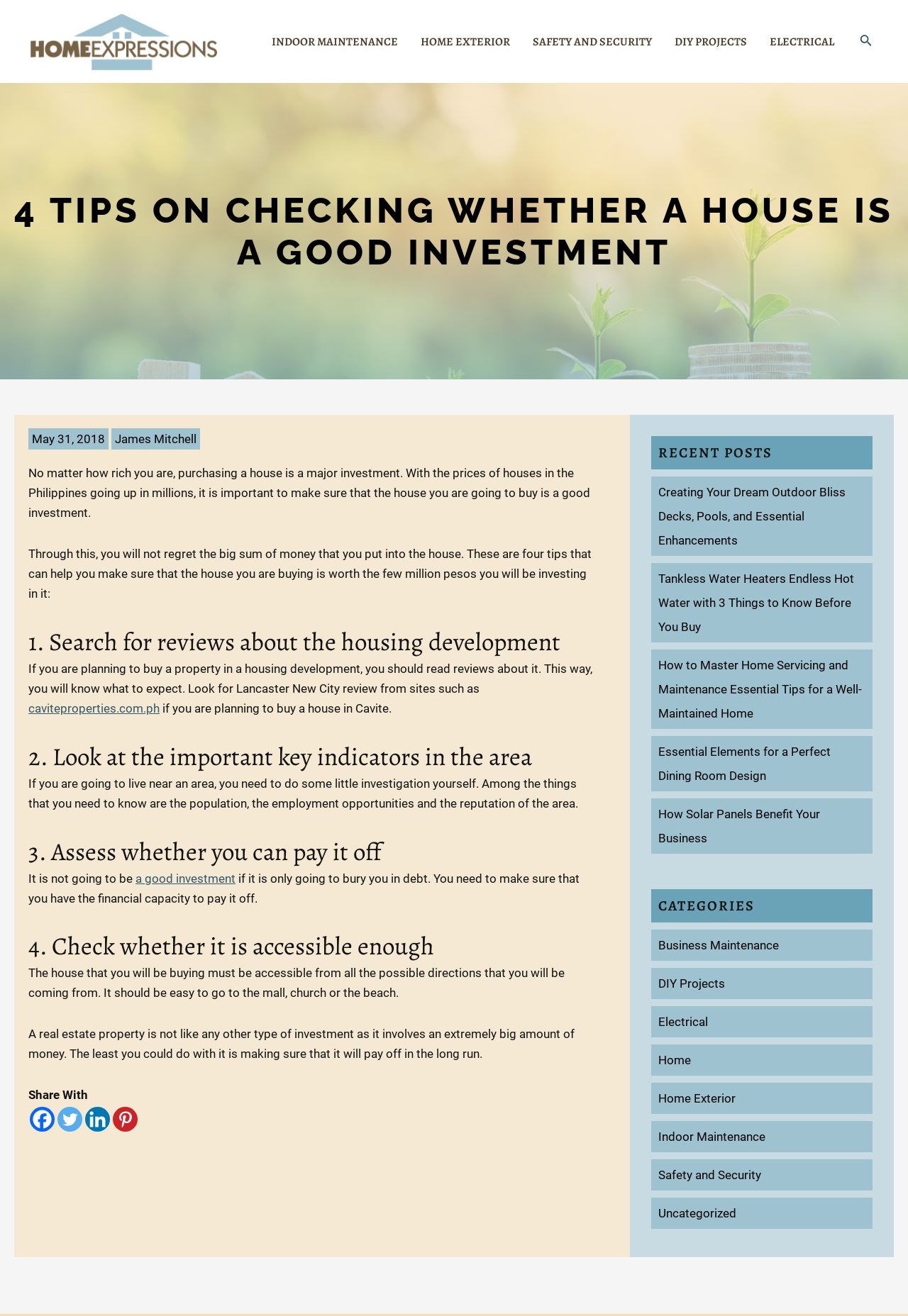Based on the element description: "Safety and Security", identify the bounding box coordinates for this UI element. The coordinates must be four float numbers between 0 and 1, listed as [left, top, right, bottom].

[0.574, 0.013, 0.73, 0.05]